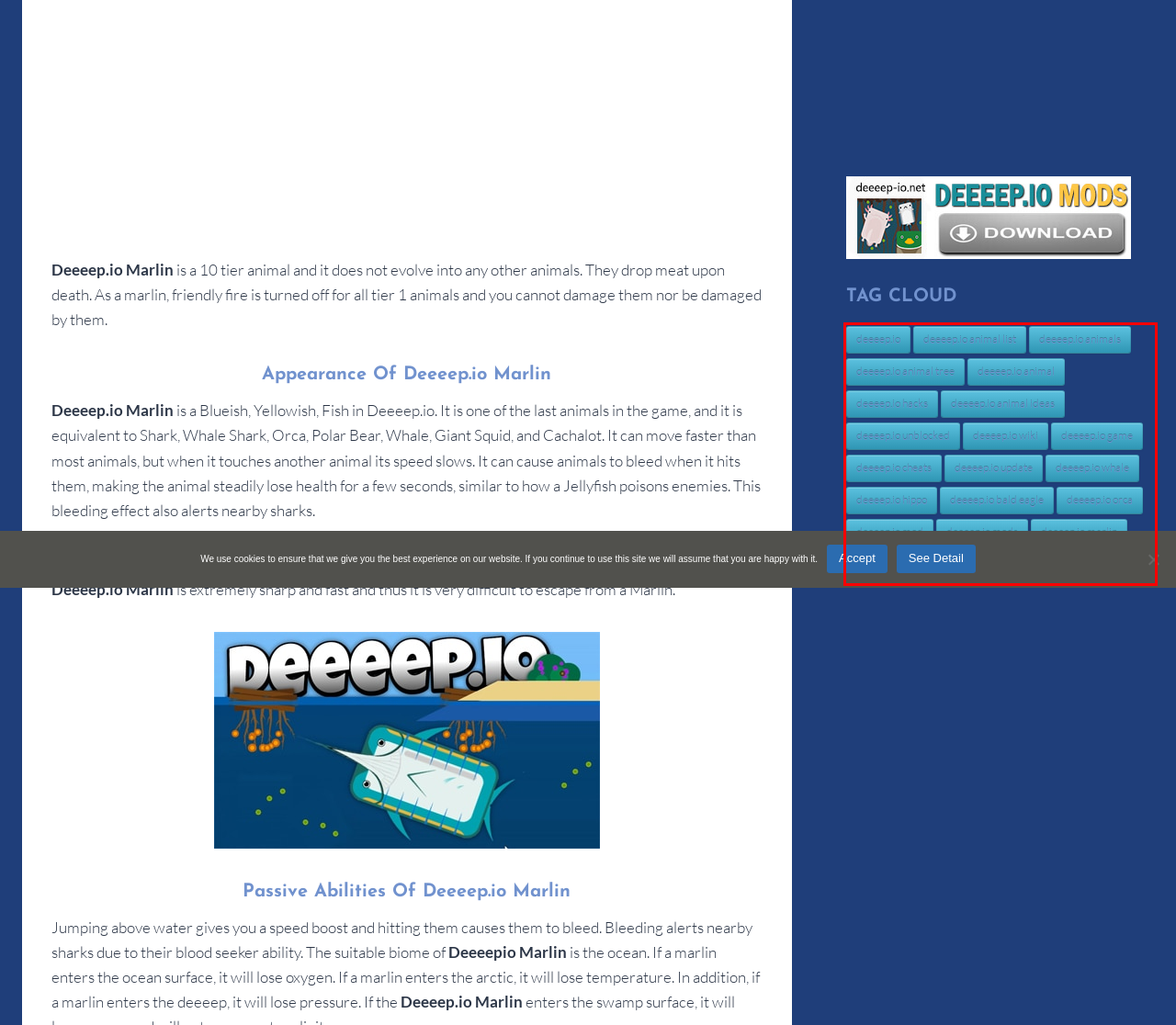Identify the text inside the red bounding box in the provided webpage screenshot and transcribe it.

deeeep.io deeeep.io animal list deeeep.io animals deeeep.io animal tree deeeep.io animal deeeep.io hacks deeeep.io animal ideas deeeep.io unblocked deeeep.io wiki deeeep.io game deeeep.io cheats deeeep.io update deeeep.io whale deeeep.io hippo deeeep.io bald eagle deeeep.io orca deeeep.io mod deeeep.io mods deeeep.io marlin deeeep.io cheat